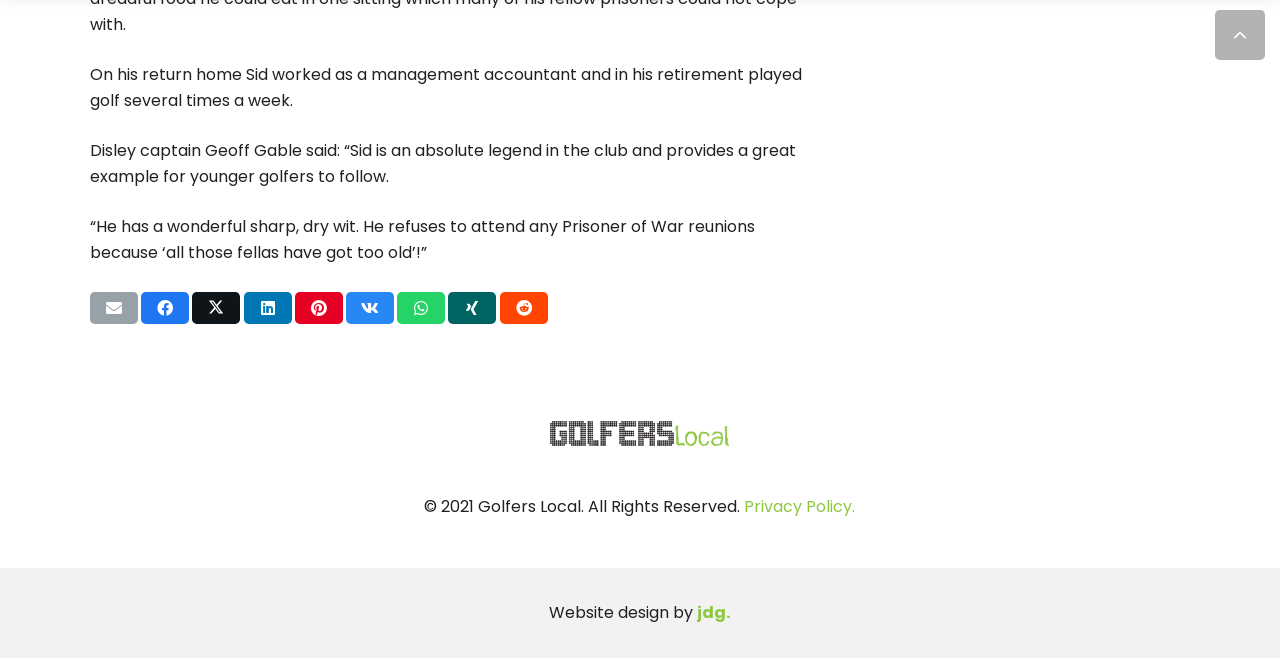Determine the coordinates of the bounding box for the clickable area needed to execute this instruction: "Go back to top".

[0.949, 0.015, 0.988, 0.091]